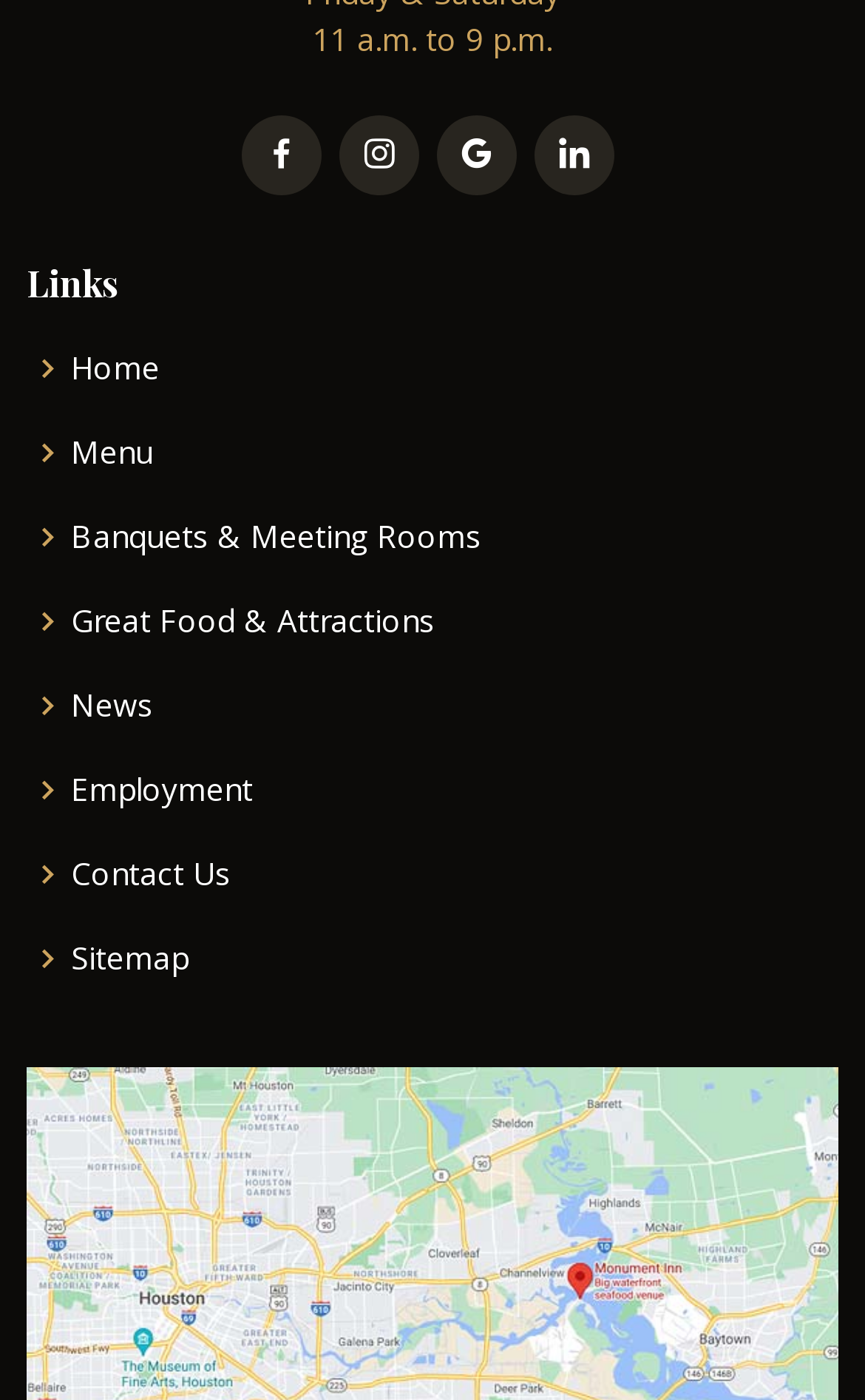Select the bounding box coordinates of the element I need to click to carry out the following instruction: "Check Menu".

[0.082, 0.313, 0.177, 0.335]